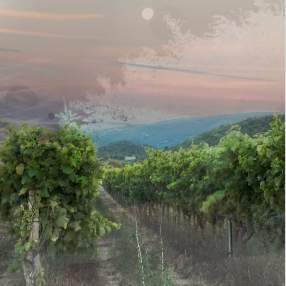What is the dominant color of the grapevines?
Using the image, provide a concise answer in one word or a short phrase.

Green